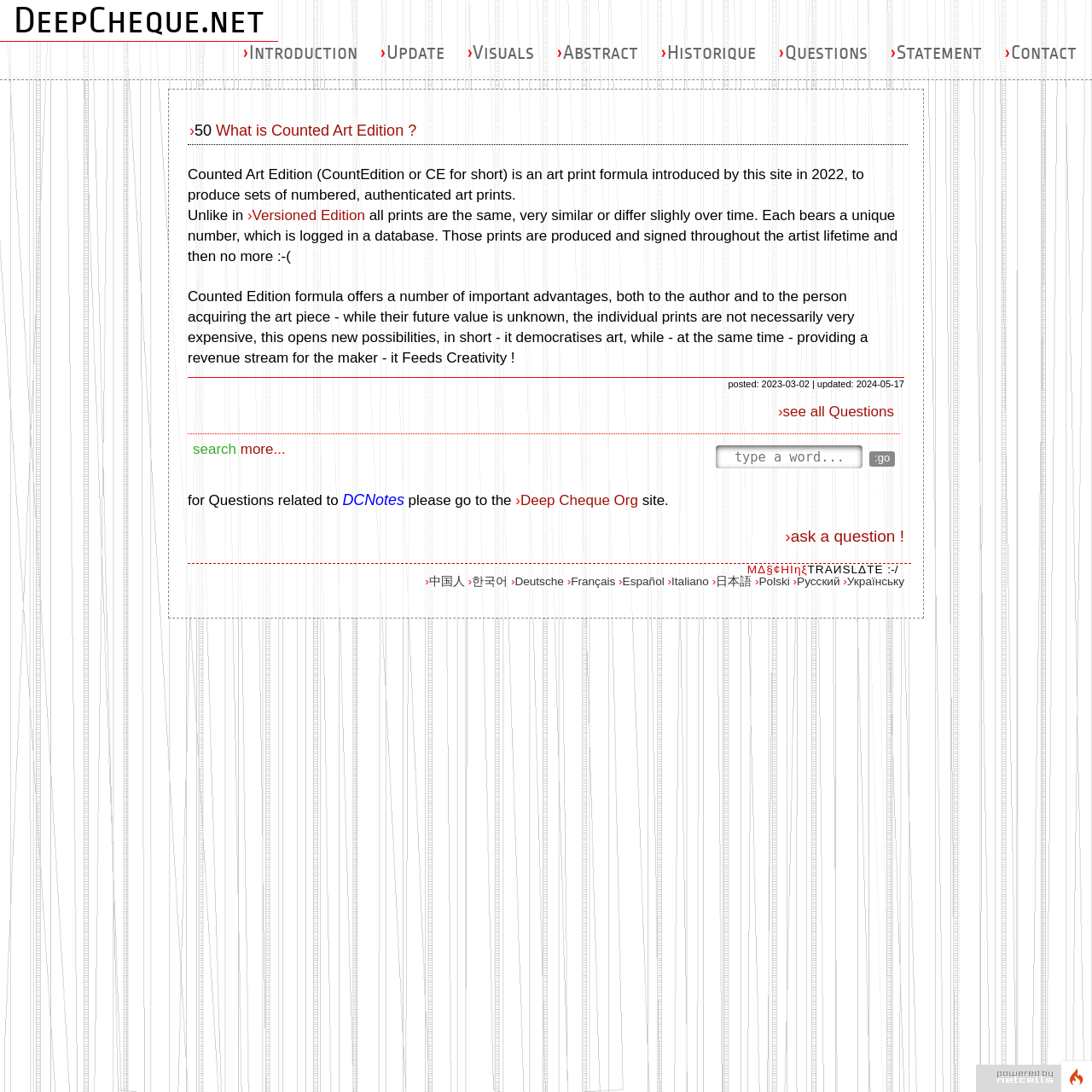What is the difference between Counted Edition and Versioned Edition?
Answer the question based on the image using a single word or a brief phrase.

Unique number